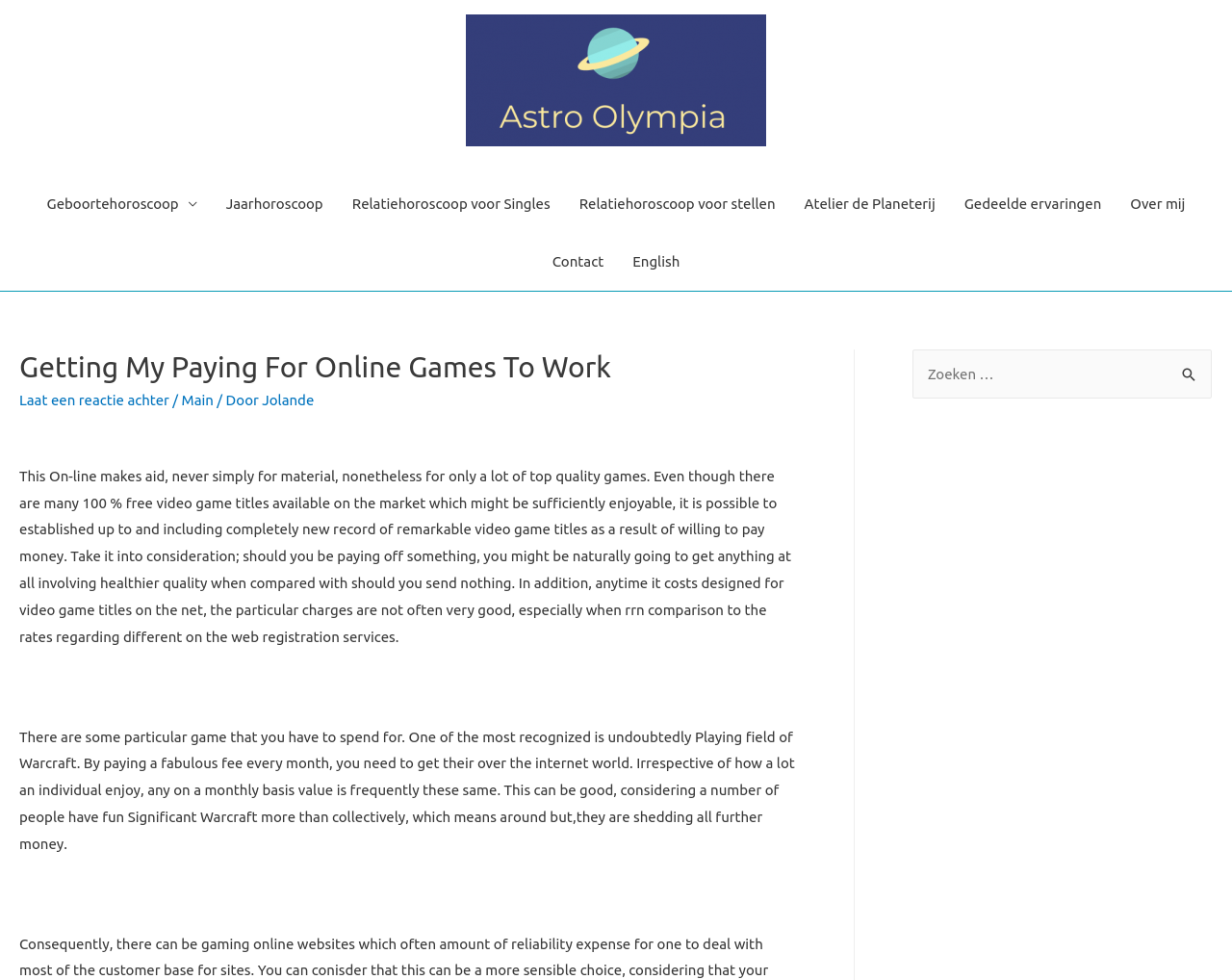Please predict the bounding box coordinates (top-left x, top-left y, bottom-right x, bottom-right y) for the UI element in the screenshot that fits the description: Relatiehoroscoop voor stellen

[0.456, 0.179, 0.639, 0.238]